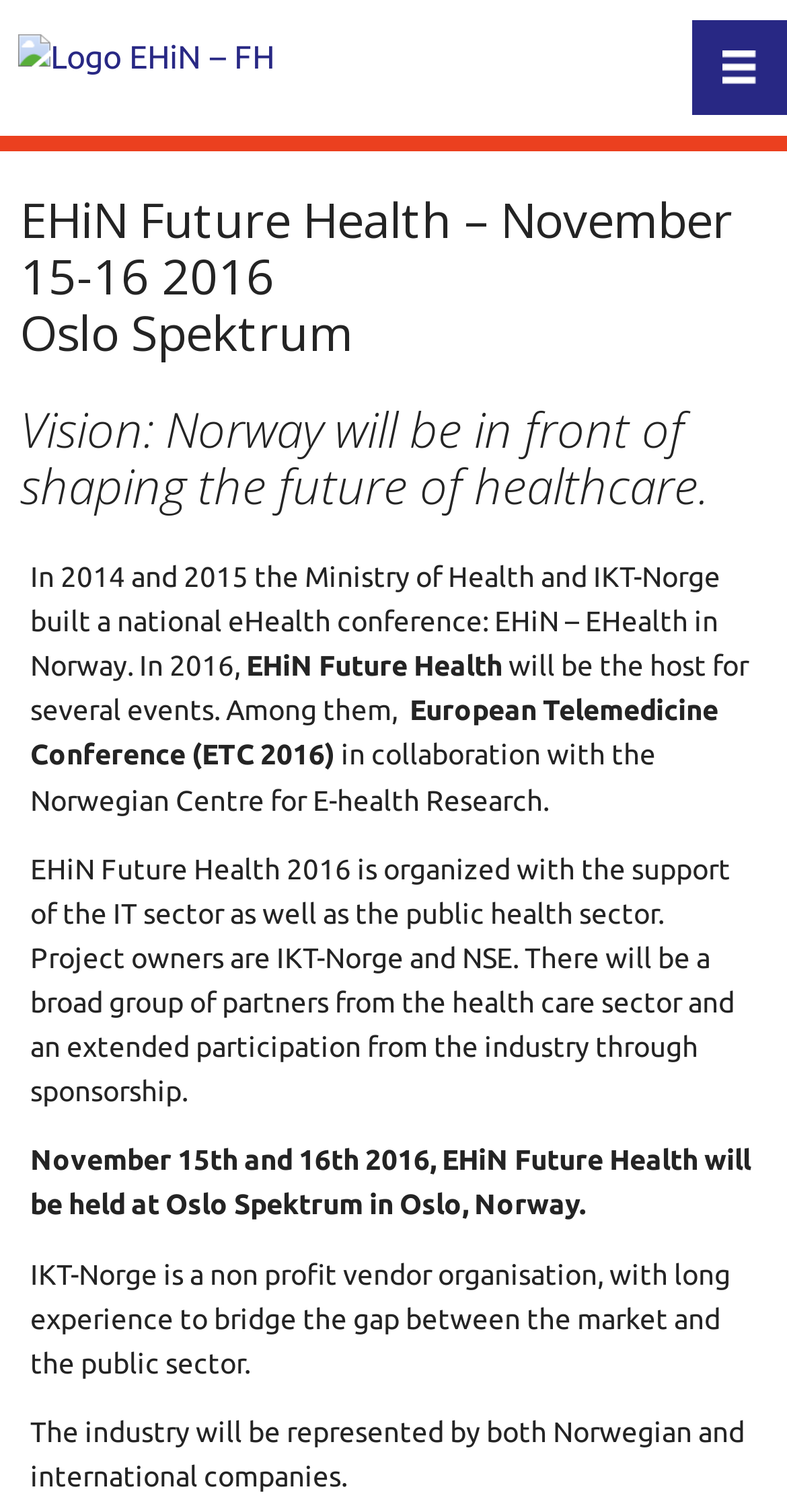Please answer the following question using a single word or phrase: 
What is the name of the conference?

EHiN Future Health